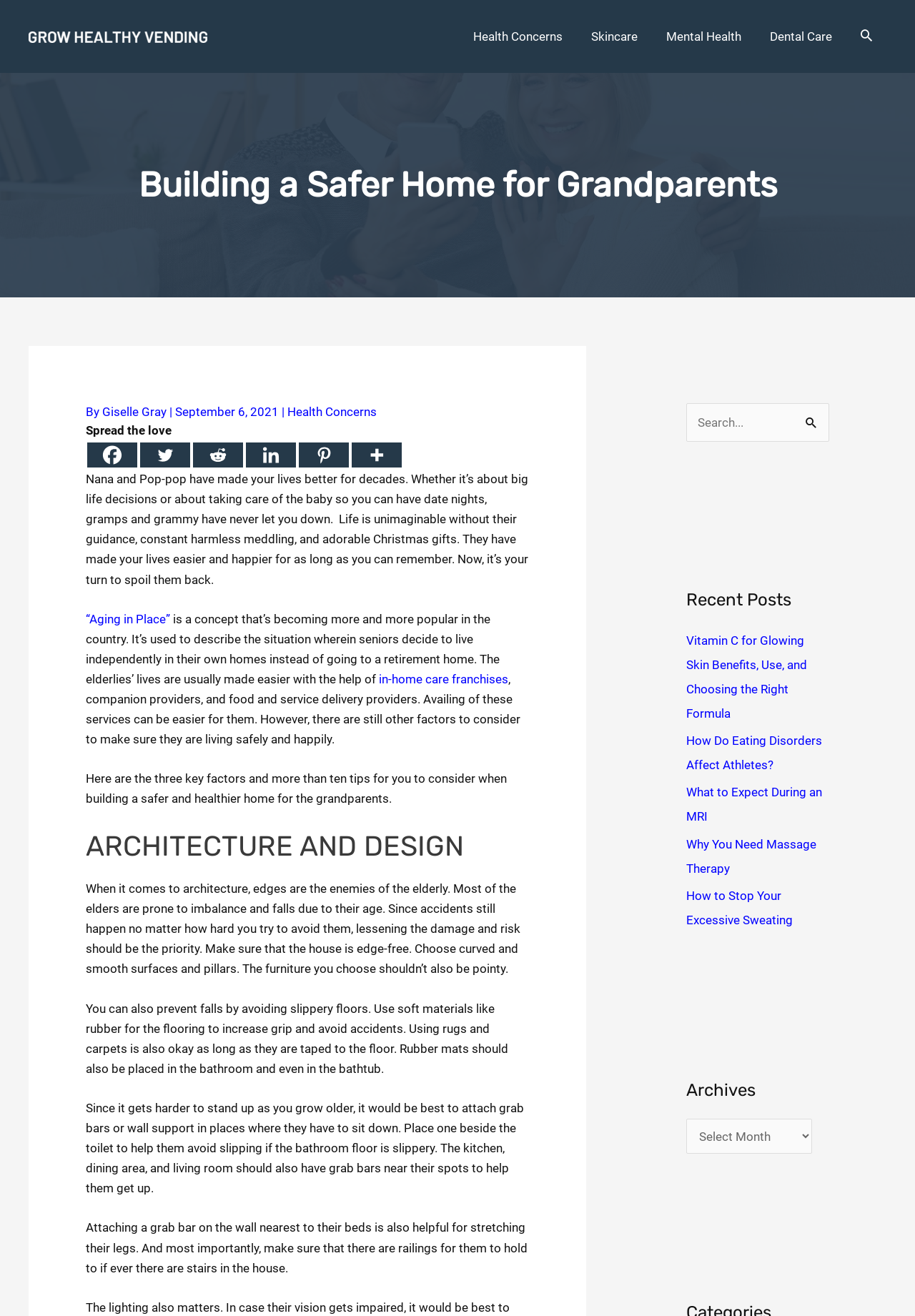Kindly determine the bounding box coordinates for the clickable area to achieve the given instruction: "Select an option from the 'Archives' dropdown".

[0.75, 0.85, 0.887, 0.877]